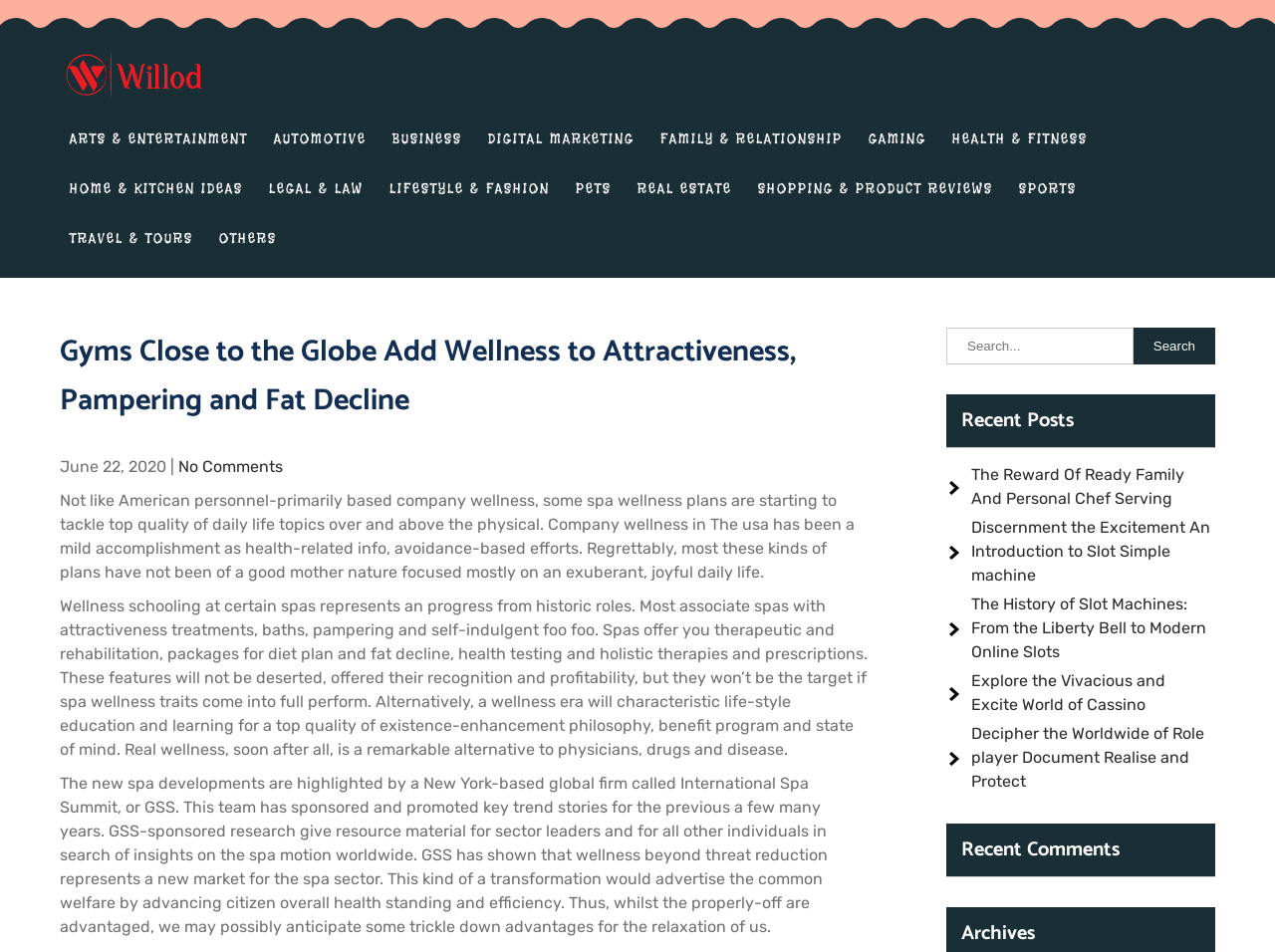Bounding box coordinates are specified in the format (top-left x, top-left y, bottom-right x, bottom-right y). All values are floating point numbers bounded between 0 and 1. Please provide the bounding box coordinate of the region this sentence describes: Home & Kitchen Ideas

[0.047, 0.172, 0.198, 0.224]